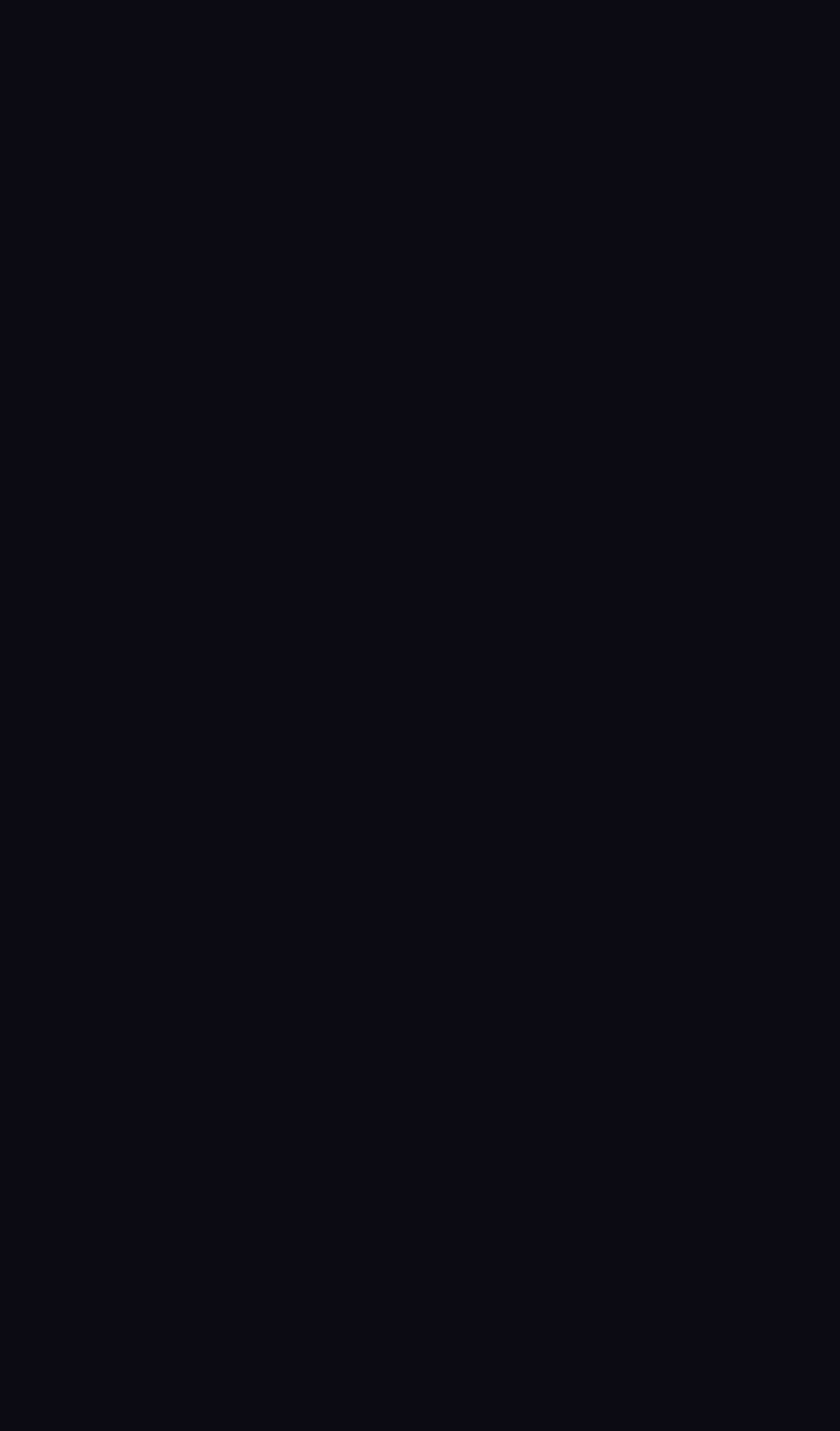Locate the primary heading on the webpage and return its text.

DESIGN
TO
CAPTIVATE
MAVERICKS
MINDS